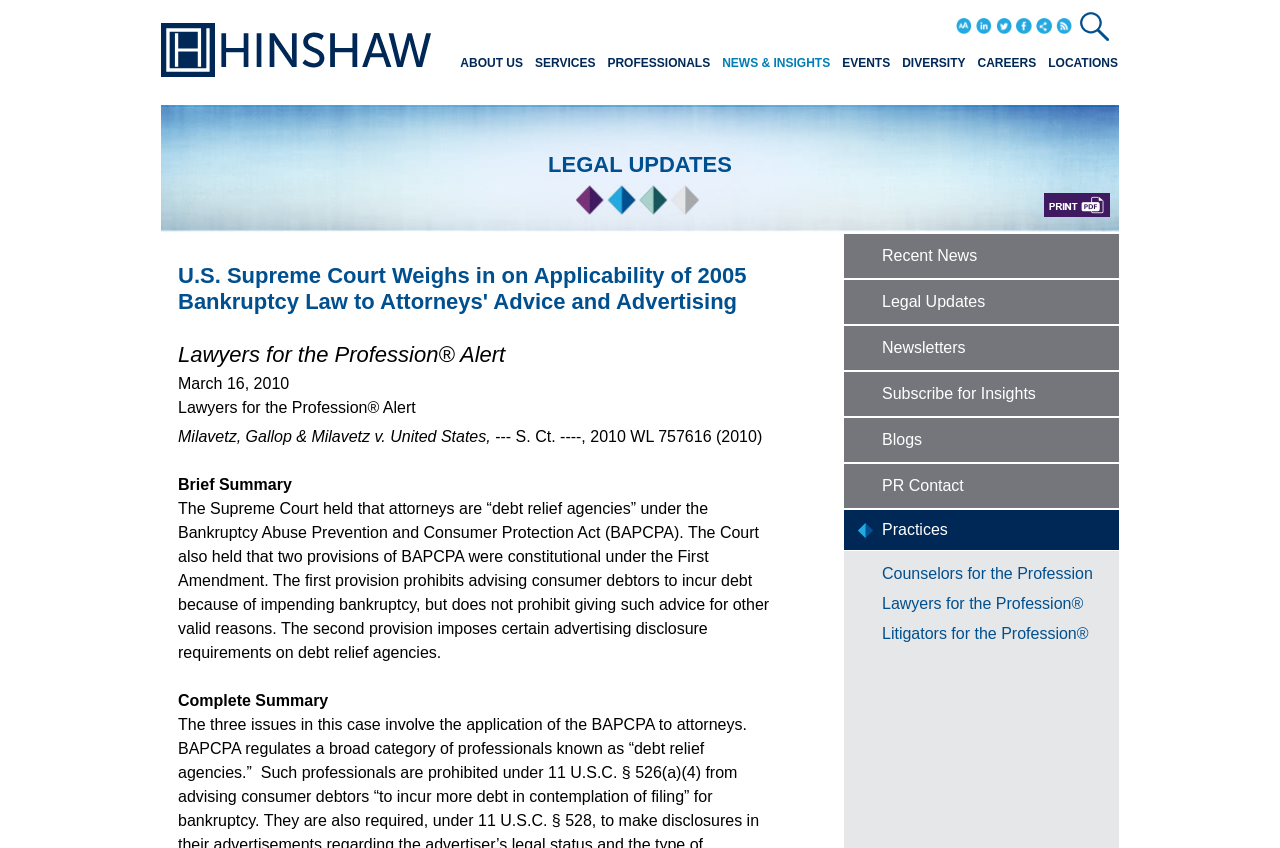What is the purpose of the 'Print PDF' link?
Give a one-word or short-phrase answer derived from the screenshot.

To print or save as PDF